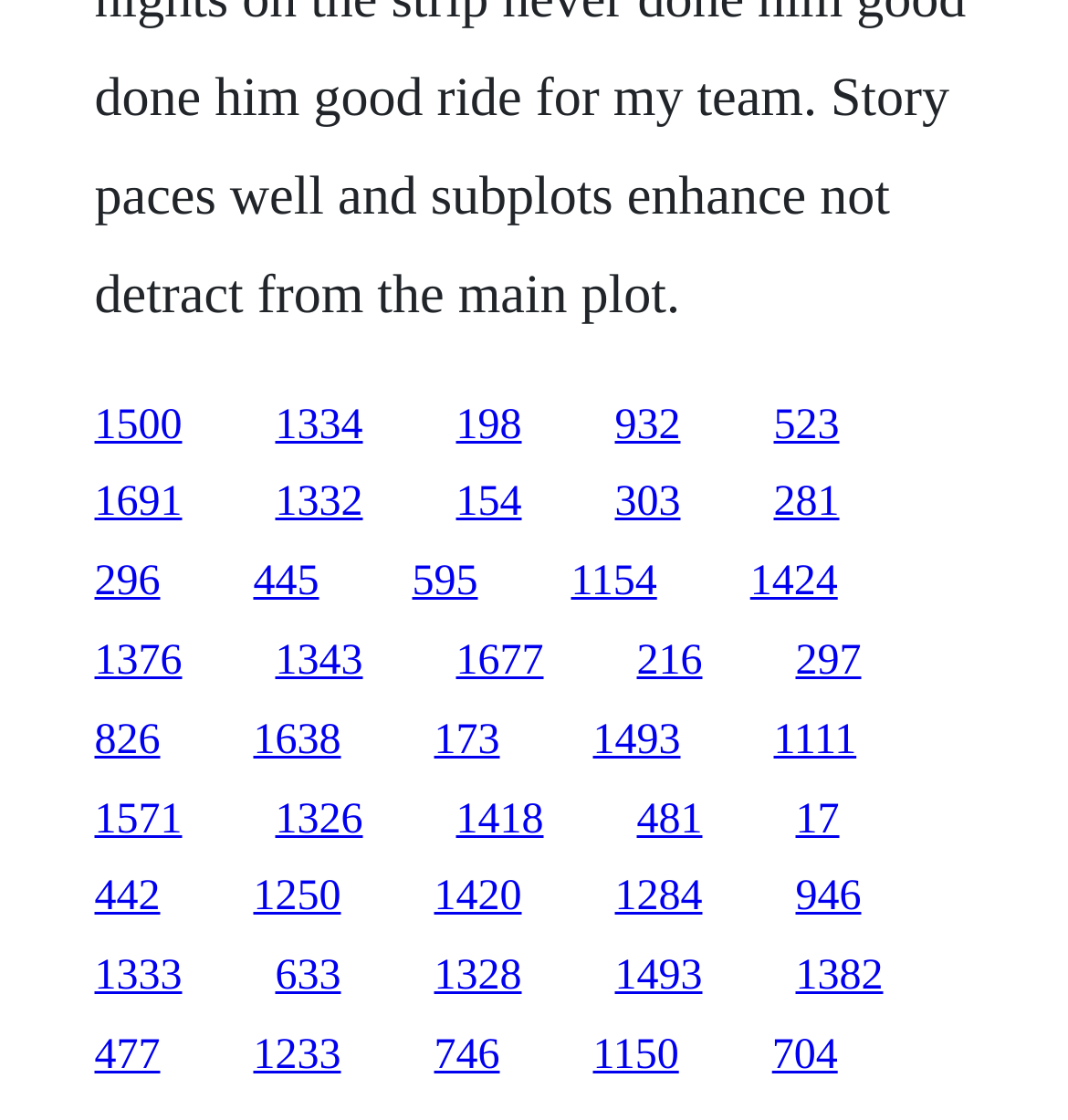Give a short answer to this question using one word or a phrase:
How many links have a width greater than 0.1?

40